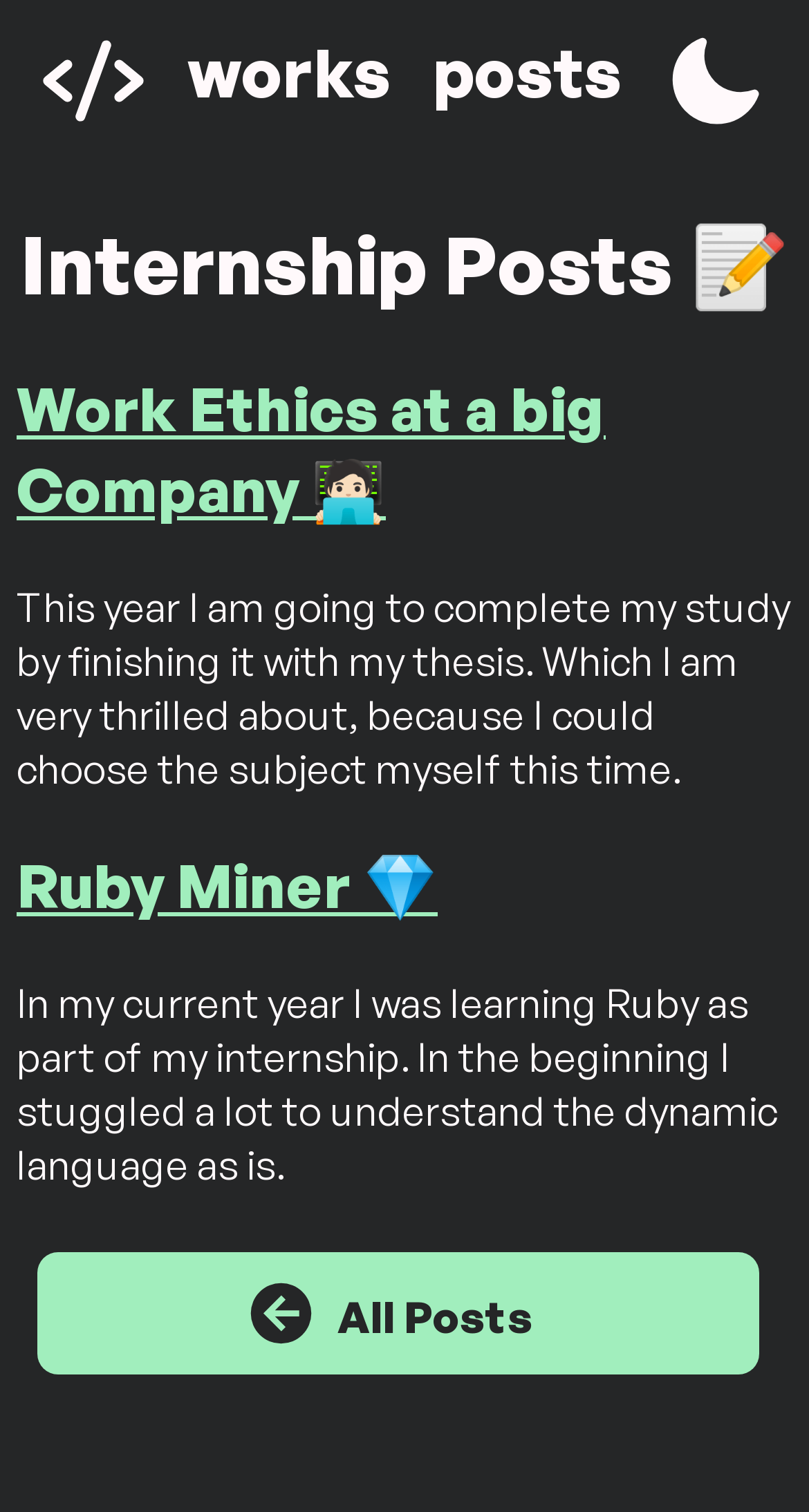How many posts are listed on this page?
Provide a concise answer using a single word or phrase based on the image.

3